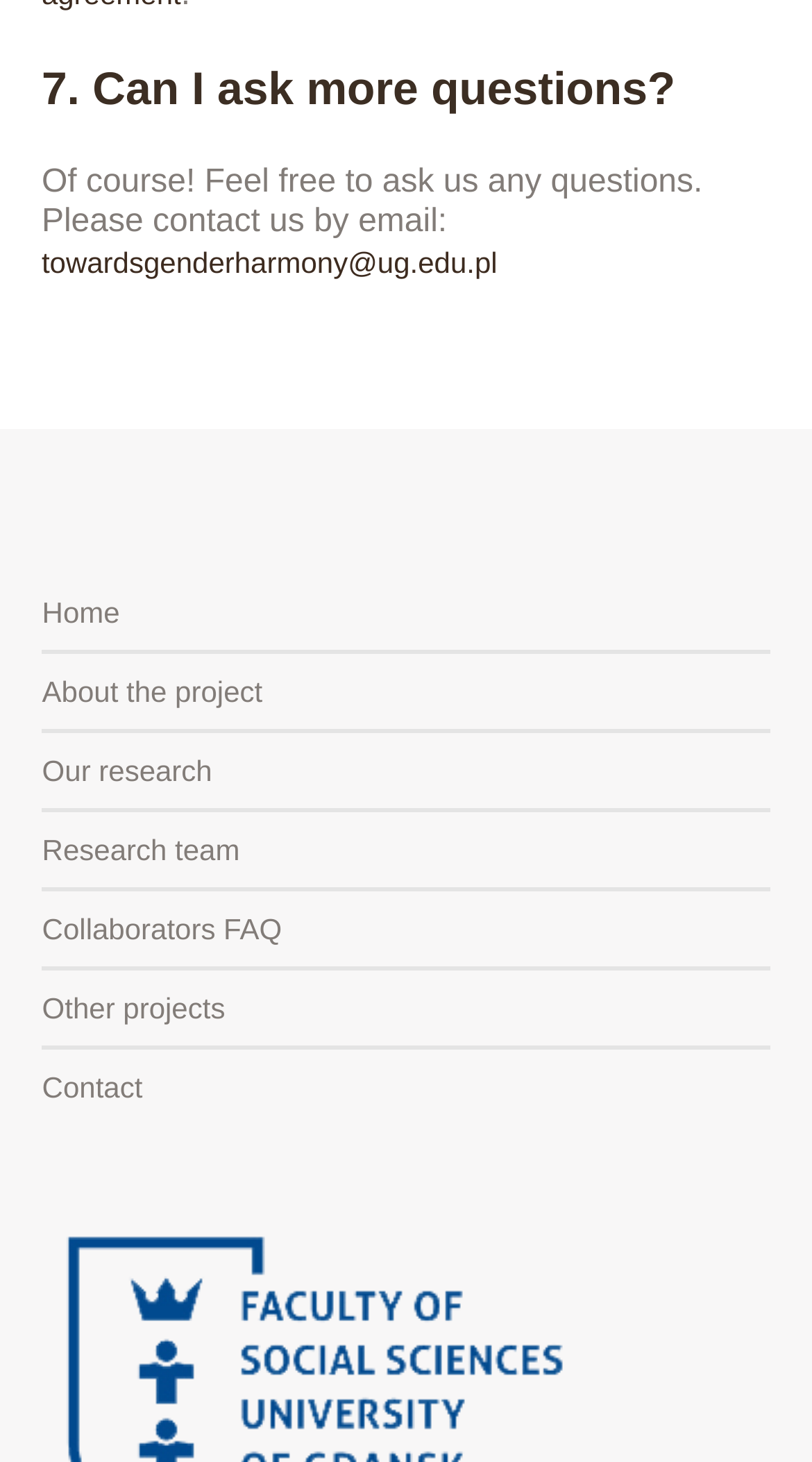Could you find the bounding box coordinates of the clickable area to complete this instruction: "Contact the project team"?

[0.051, 0.168, 0.612, 0.191]